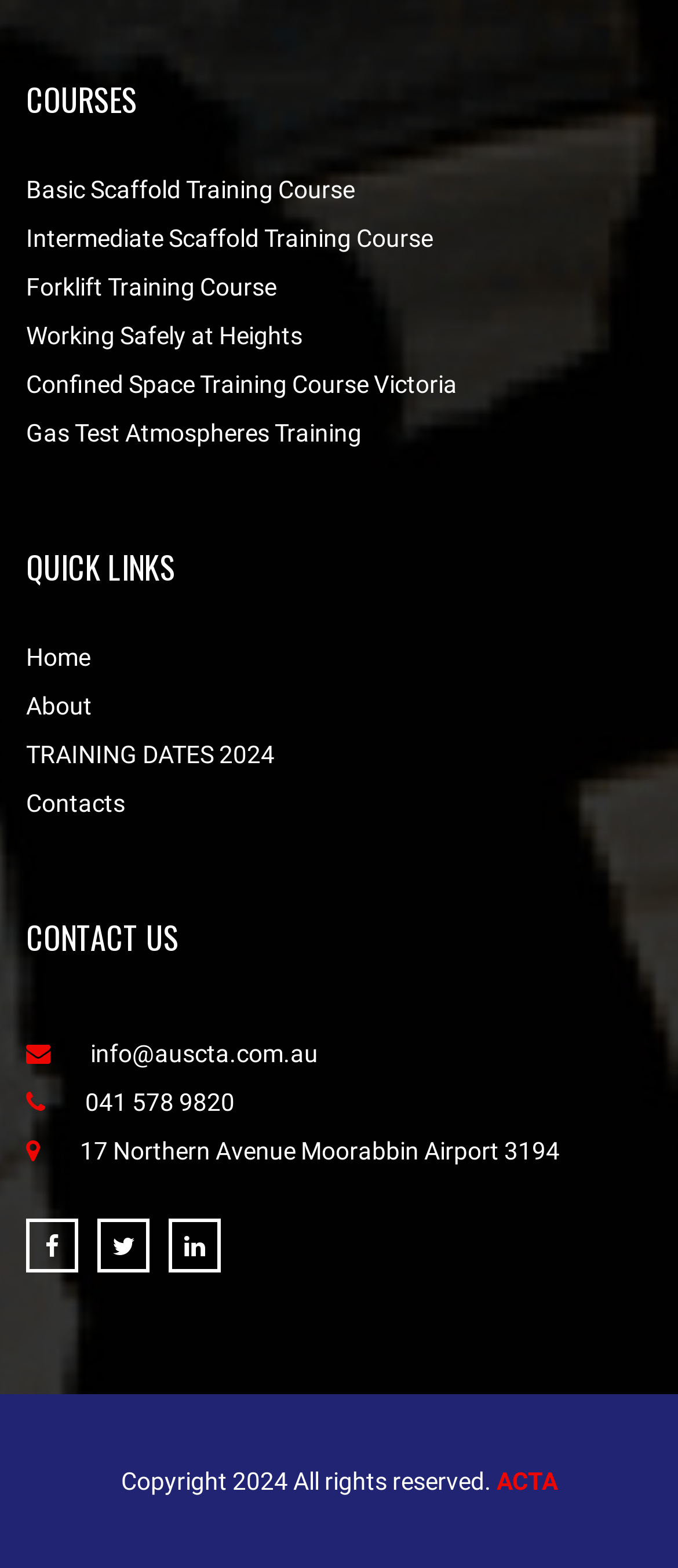Identify the bounding box coordinates for the region of the element that should be clicked to carry out the instruction: "Read blog posts". The bounding box coordinates should be four float numbers between 0 and 1, i.e., [left, top, right, bottom].

None